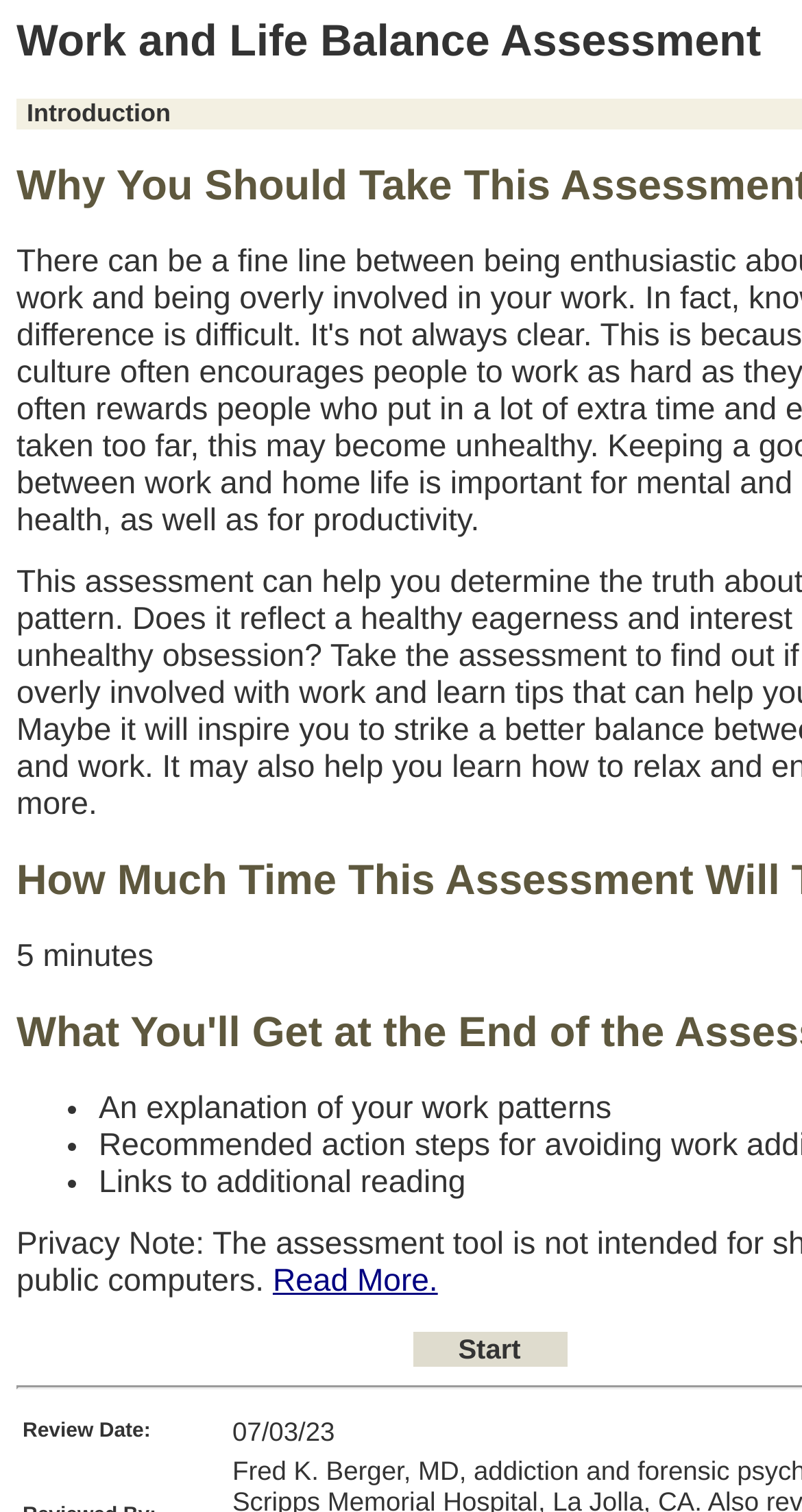Locate the bounding box of the UI element defined by this description: "Read More.". The coordinates should be given as four float numbers between 0 and 1, formatted as [left, top, right, bottom].

[0.34, 0.836, 0.546, 0.859]